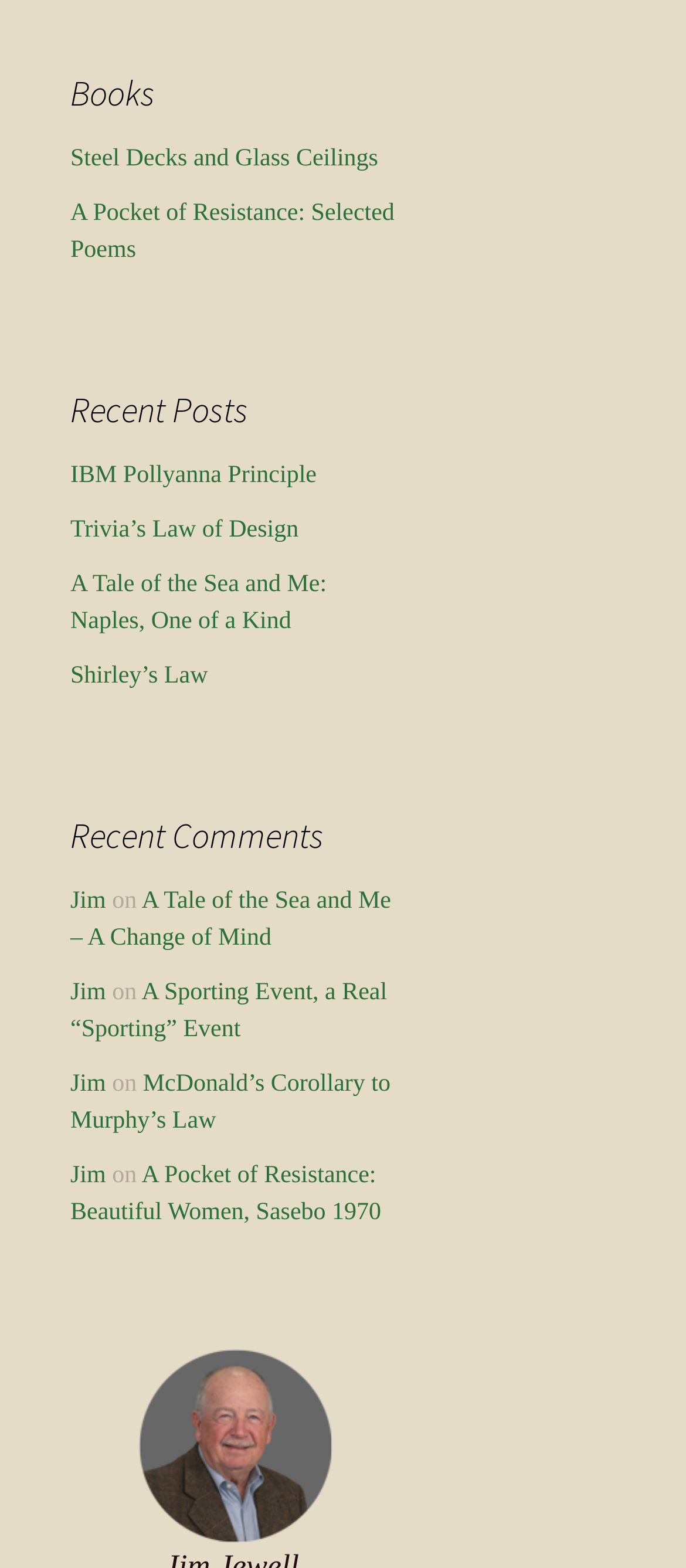Specify the bounding box coordinates of the element's area that should be clicked to execute the given instruction: "view post 'A Tale of the Sea and Me: Naples, One of a Kind'". The coordinates should be four float numbers between 0 and 1, i.e., [left, top, right, bottom].

[0.103, 0.365, 0.476, 0.405]